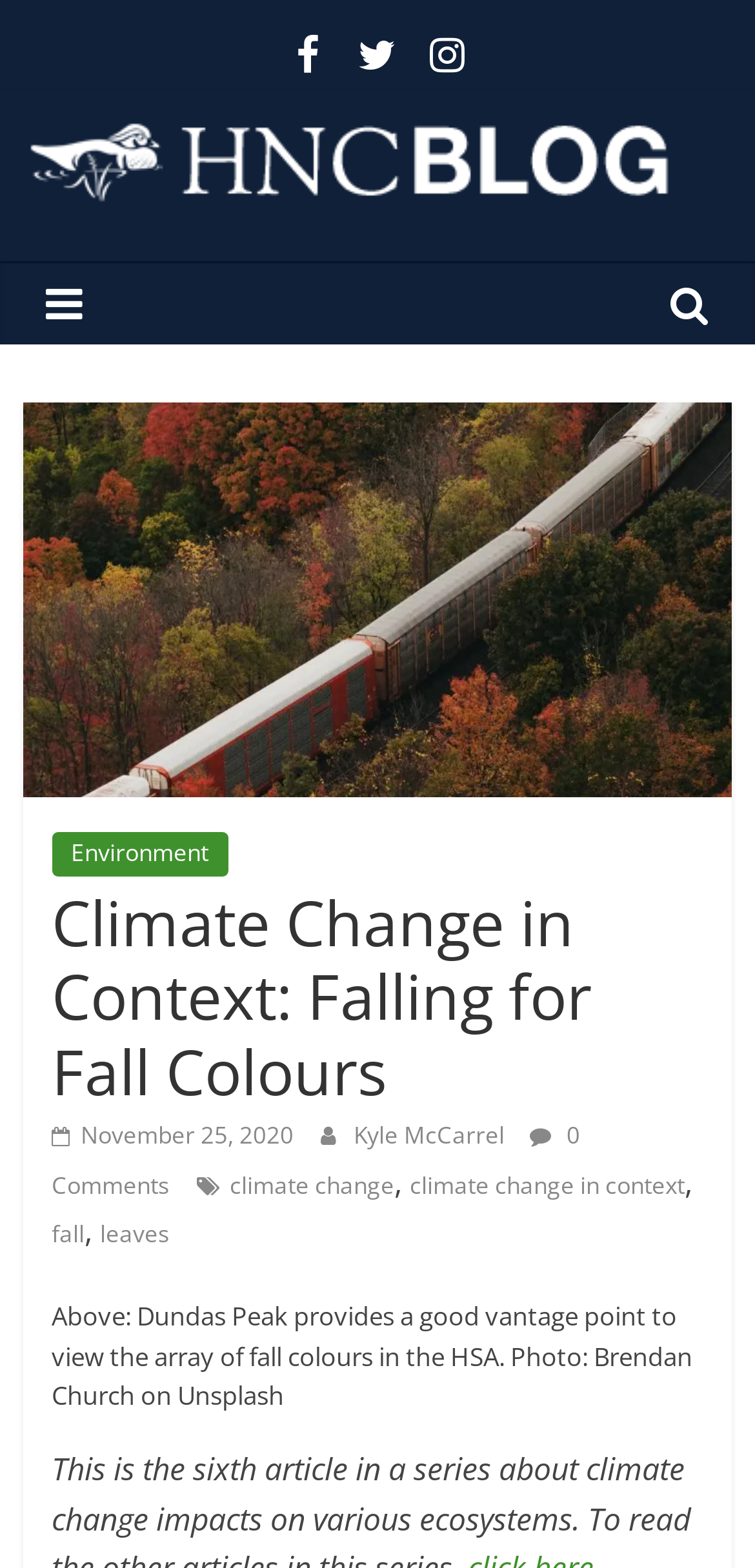Extract the bounding box for the UI element that matches this description: "jewishinphiladelphia.com".

None